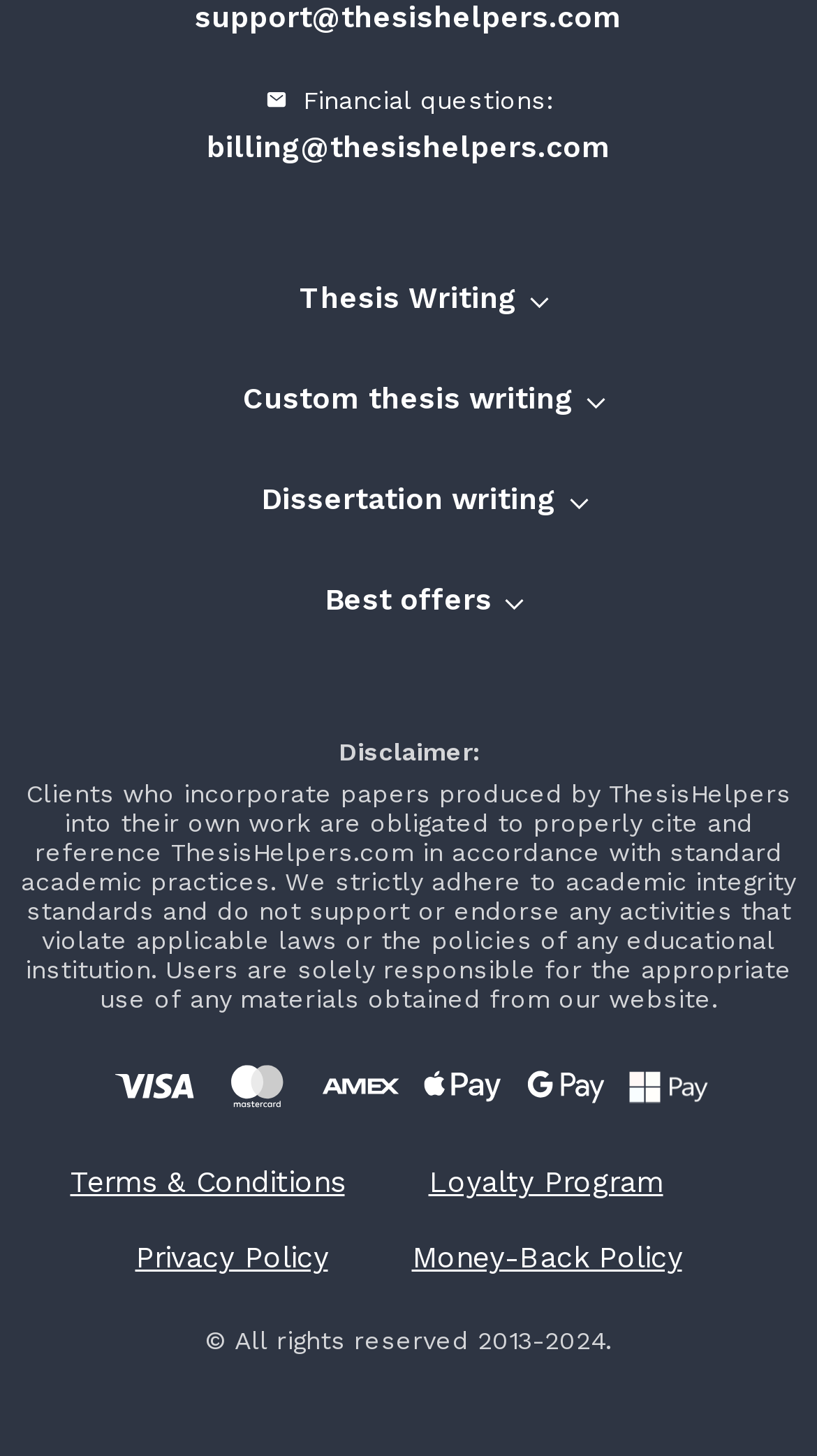What is the copyright year range?
Look at the image and respond to the question as thoroughly as possible.

I found a static text at the bottom of the webpage that states '© All rights reserved 2013-2024.' This indicates that the copyright year range is from 2013 to 2024.